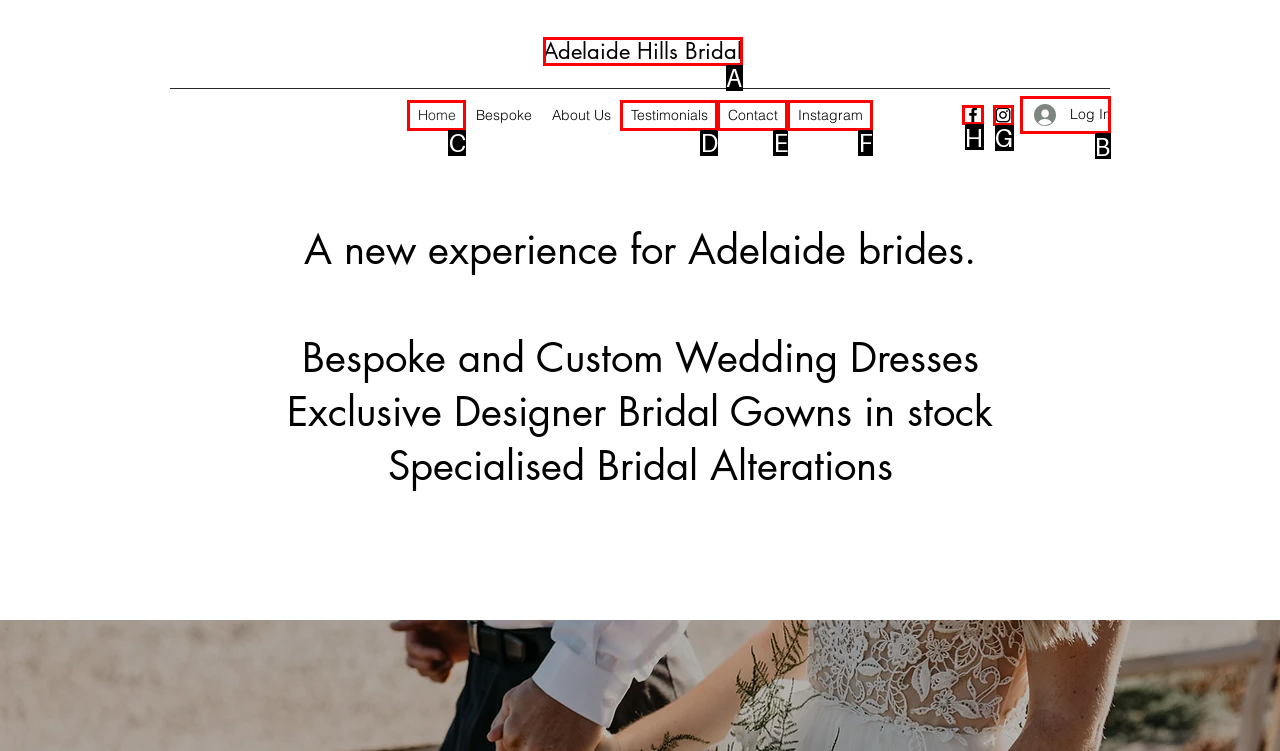Point out the HTML element I should click to achieve the following: Click on the 'Facebook' link Reply with the letter of the selected element.

H